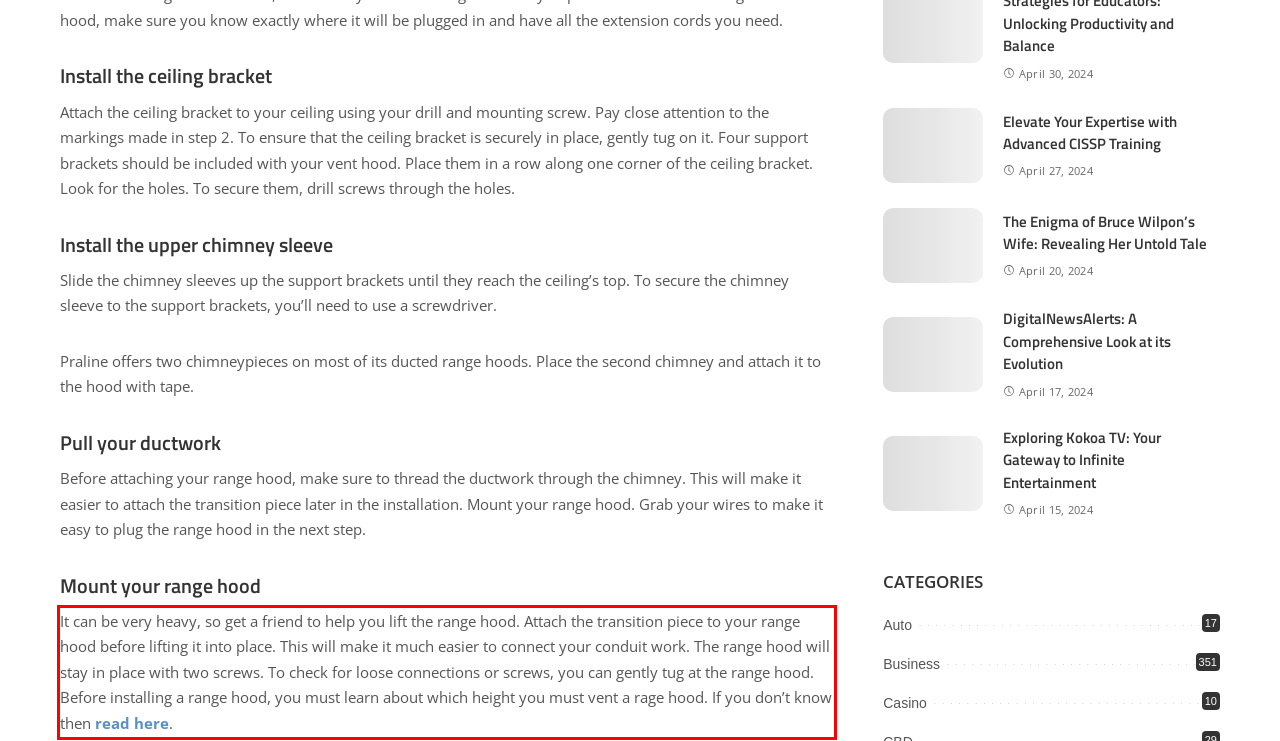You have a screenshot of a webpage, and there is a red bounding box around a UI element. Utilize OCR to extract the text within this red bounding box.

It can be very heavy, so get a friend to help you lift the range hood. Attach the transition piece to your range hood before lifting it into place. This will make it much easier to connect your conduit work. The range hood will stay in place with two screws. To check for loose connections or screws, you can gently tug at the range hood. Before installing a range hood, you must learn about which height you must vent a rage hood. If you don’t know then read here.